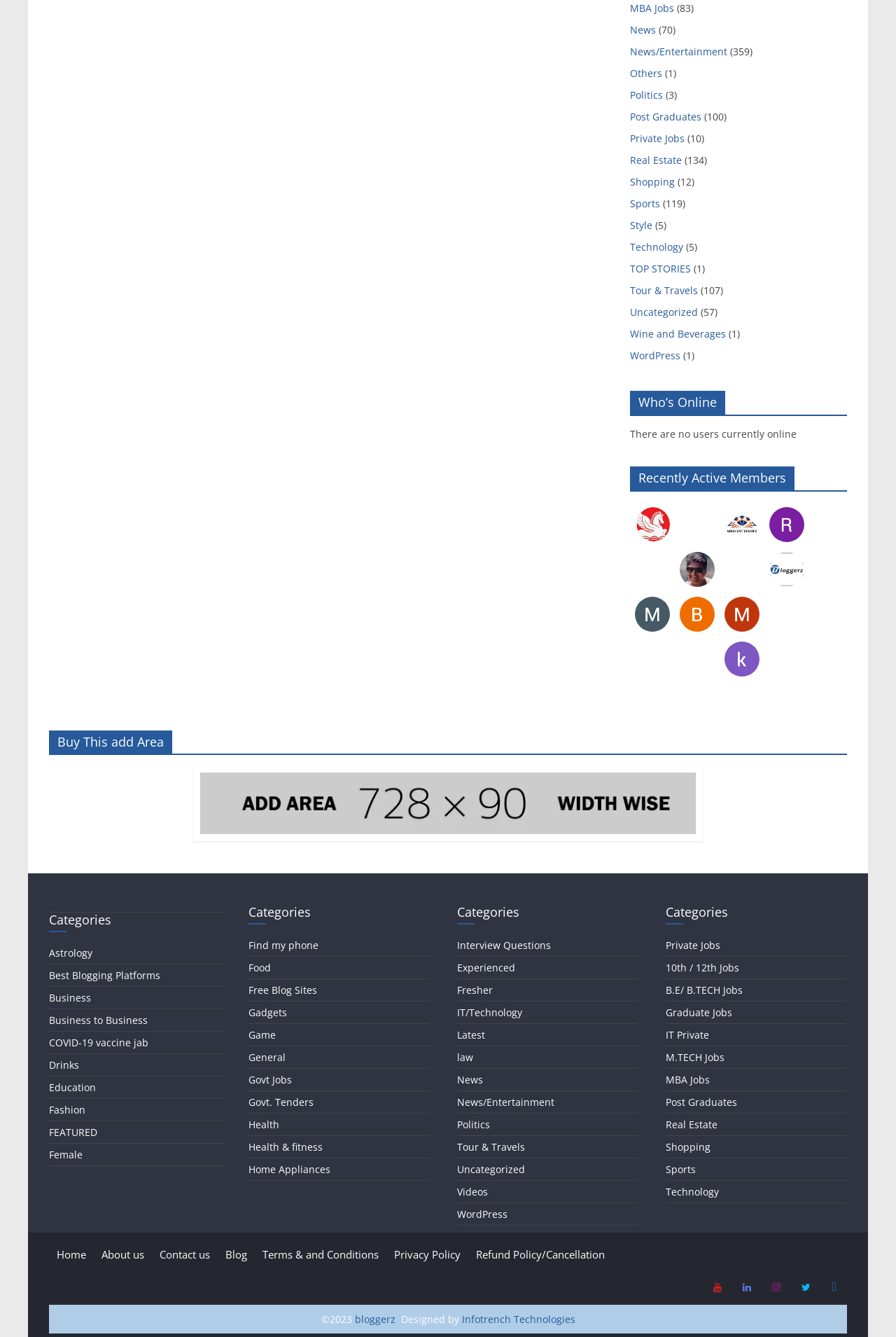Can you find the bounding box coordinates of the area I should click to execute the following instruction: "View Recently Active Members"?

[0.703, 0.349, 0.945, 0.368]